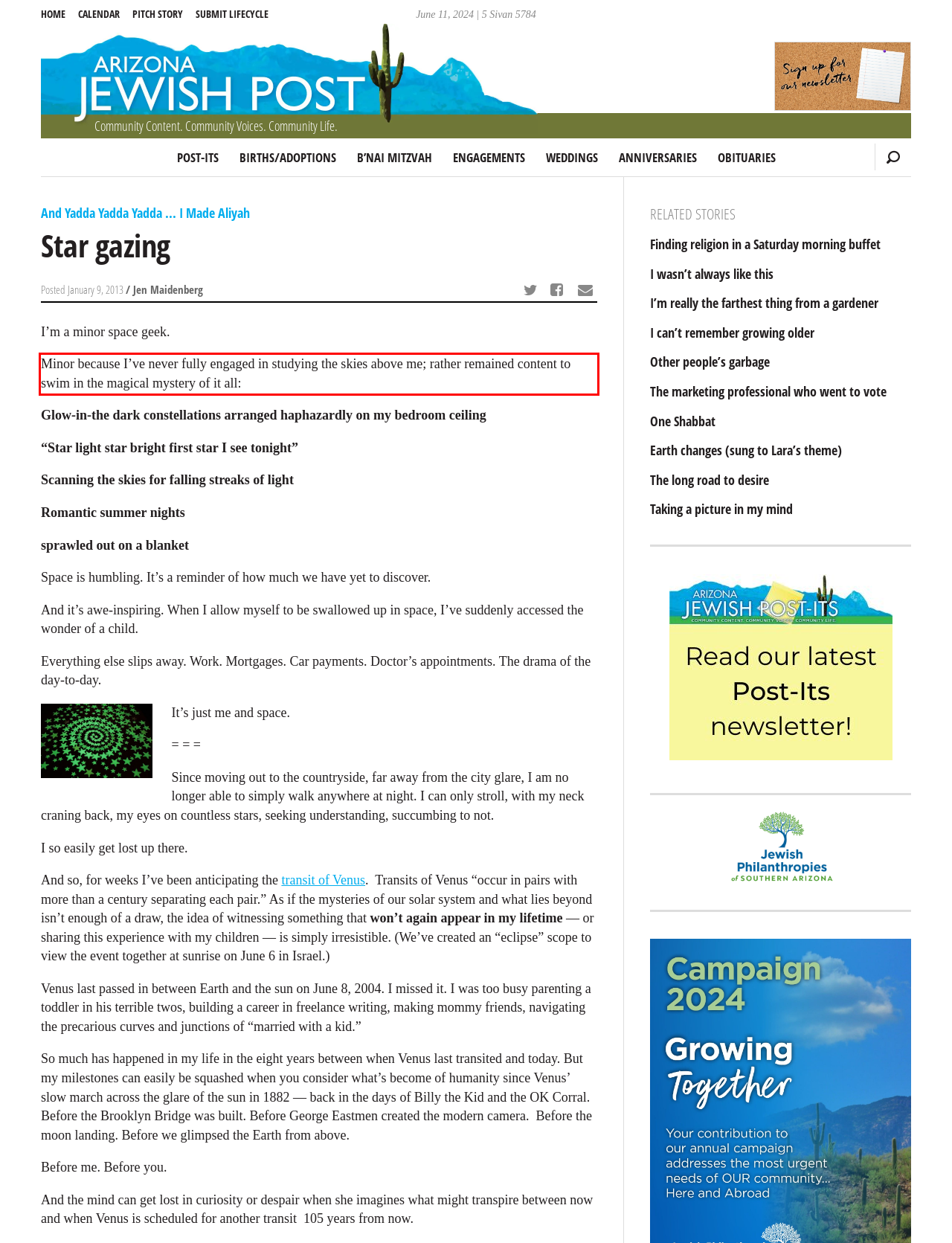You have a webpage screenshot with a red rectangle surrounding a UI element. Extract the text content from within this red bounding box.

Minor because I’ve never fully engaged in studying the skies above me; rather remained content to swim in the magical mystery of it all: